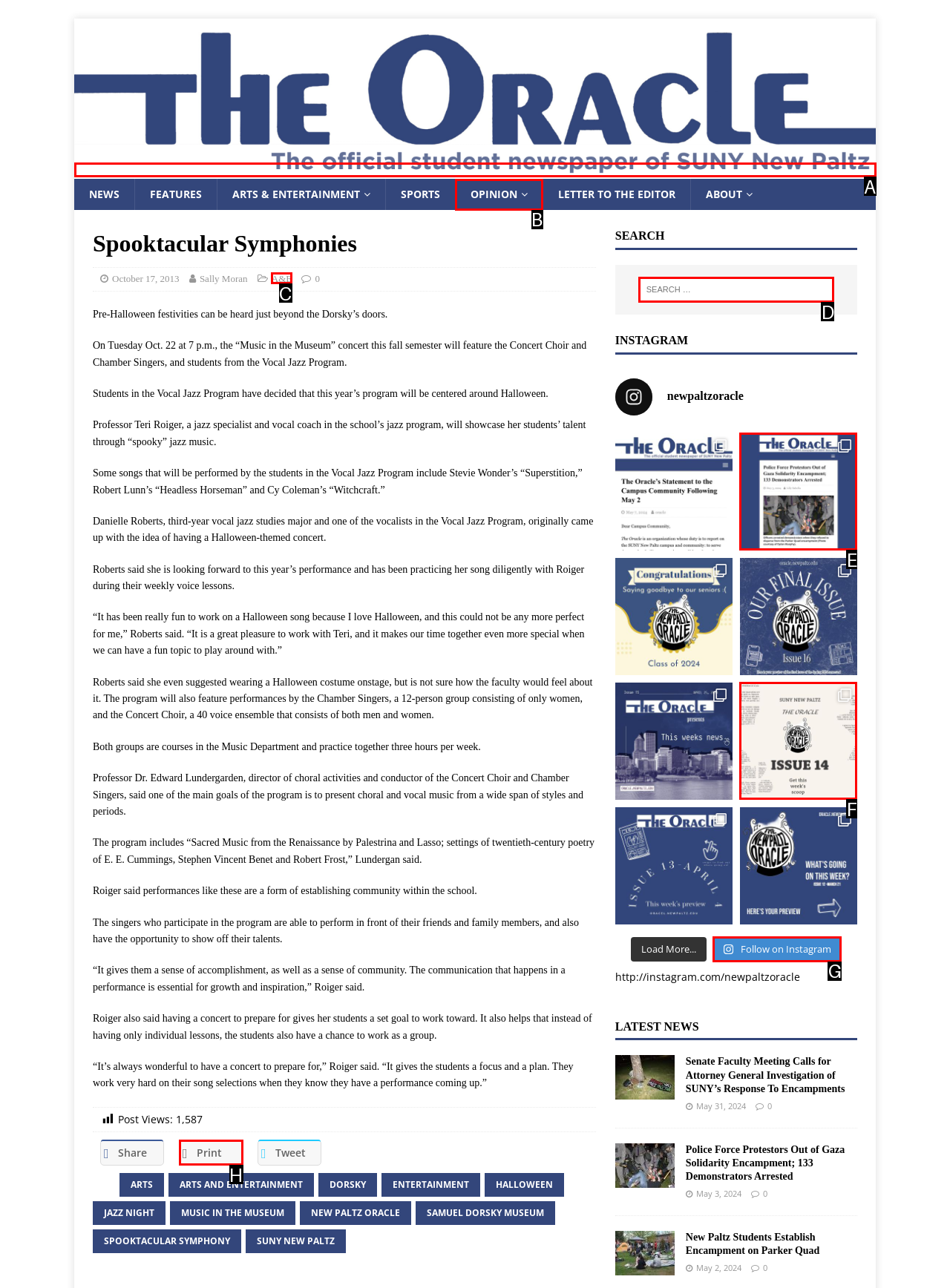Tell me which option I should click to complete the following task: Search for something Answer with the option's letter from the given choices directly.

D